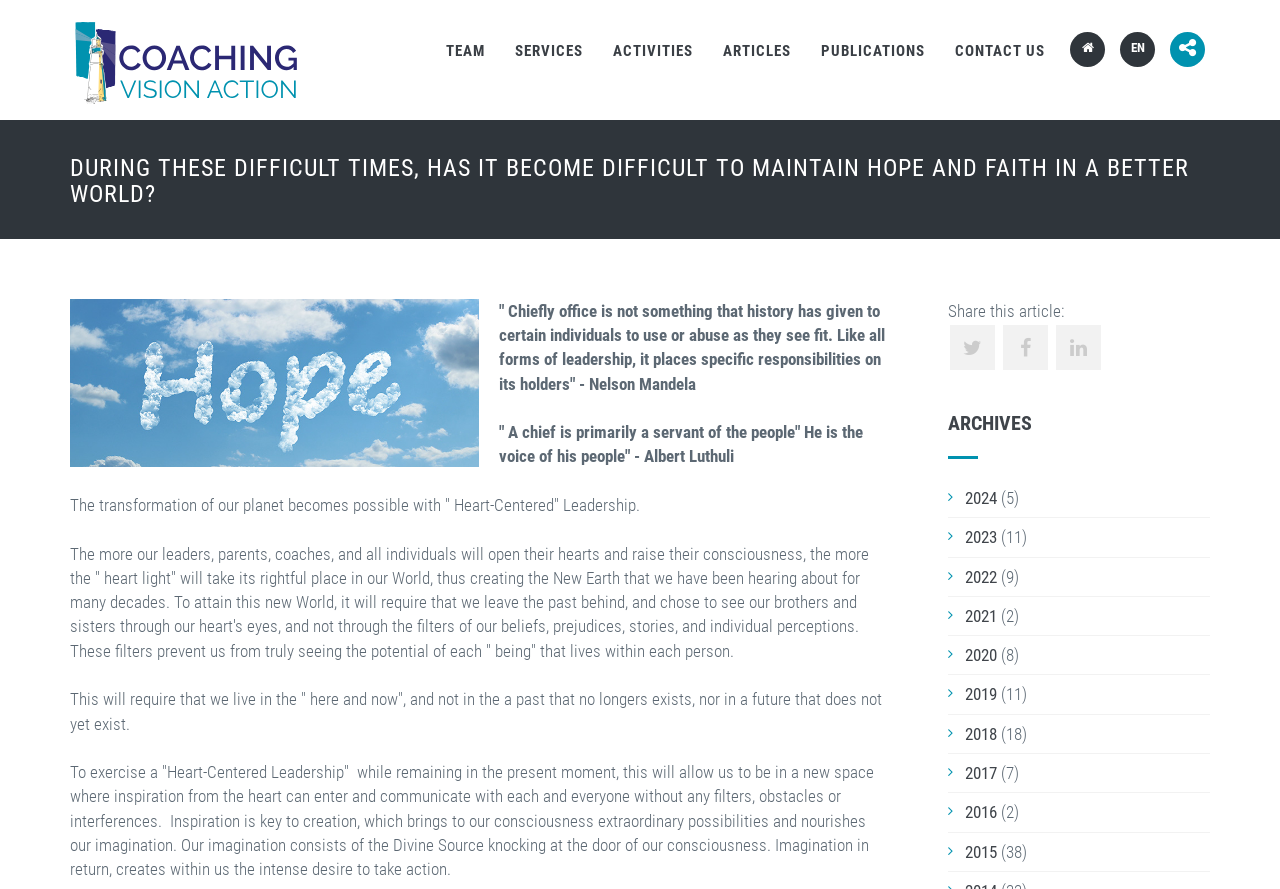What is the purpose of the 'ARCHIVES' section?
Give a detailed response to the question by analyzing the screenshot.

The 'ARCHIVES' section appears to be a repository of past articles, organized by year, allowing users to access and read articles from previous years.